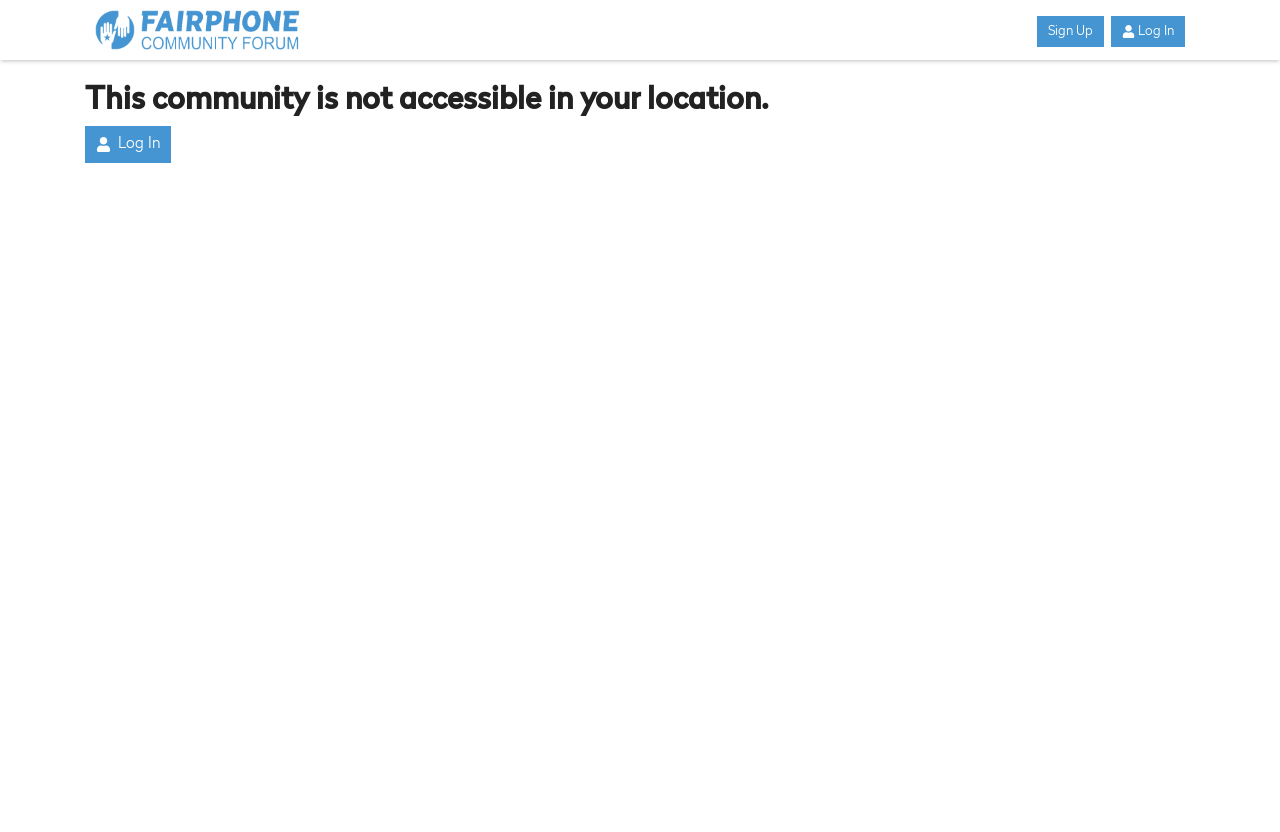What is the position of the 'Sign Up' link?
Use the screenshot to answer the question with a single word or phrase.

Top right